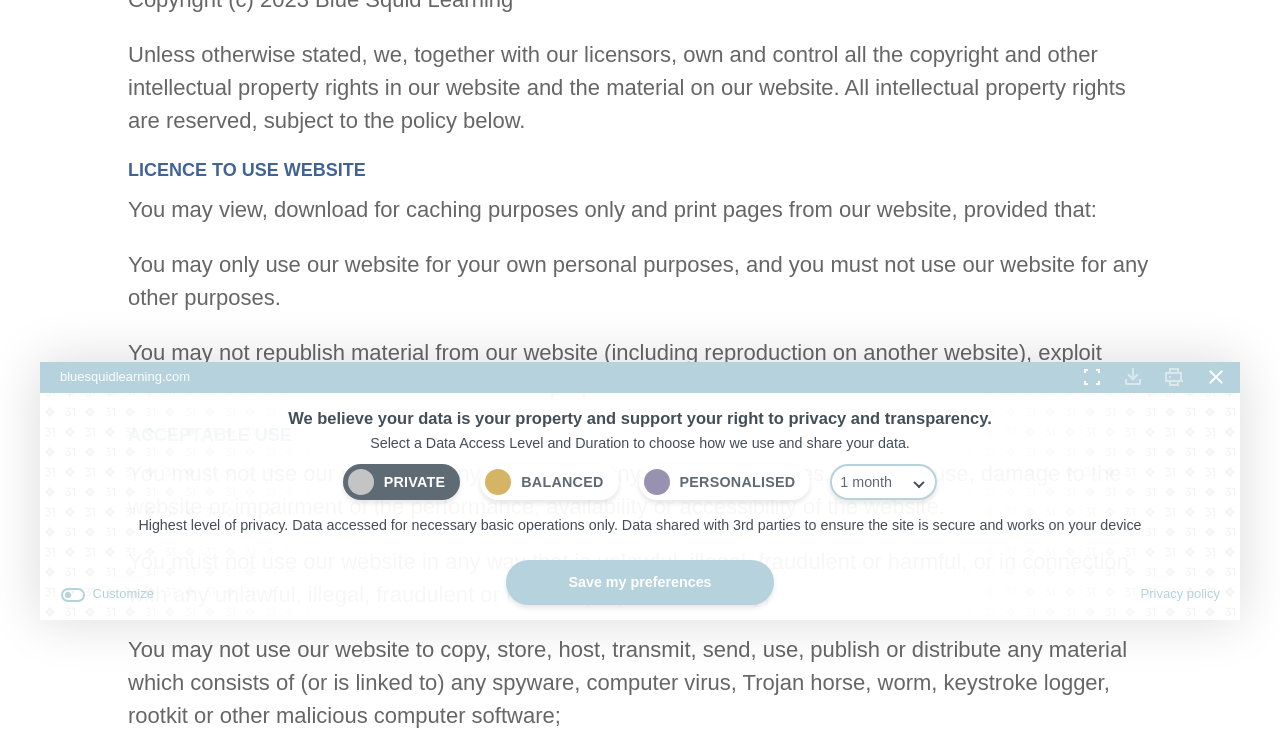Given the element description: "Save my preferences", predict the bounding box coordinates of this UI element. The coordinates must be four float numbers between 0 and 1, given as [left, top, right, bottom].

[0.396, 0.764, 0.604, 0.825]